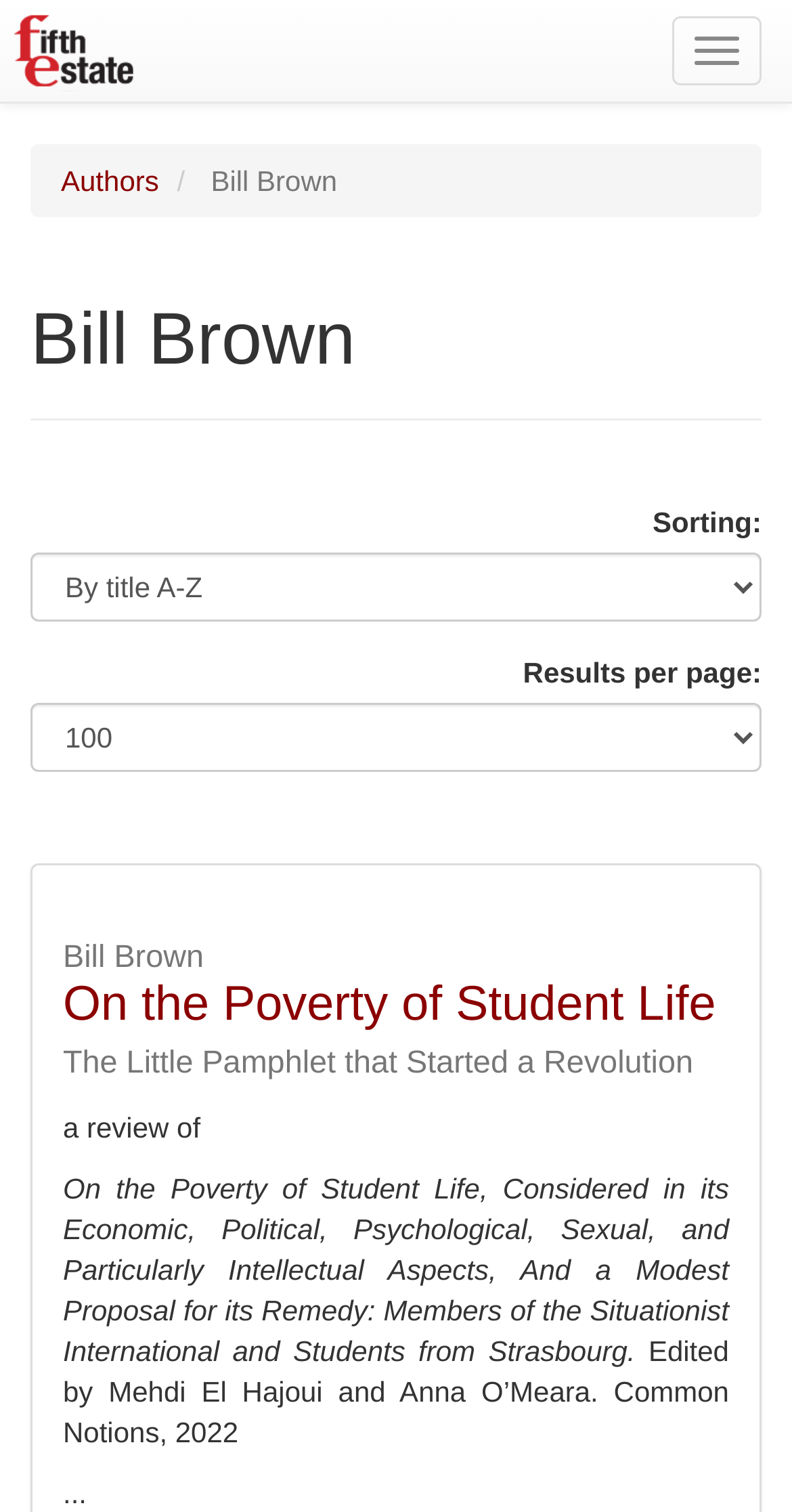What is the function of the button?
Refer to the screenshot and answer in one word or phrase.

Toggle navigation